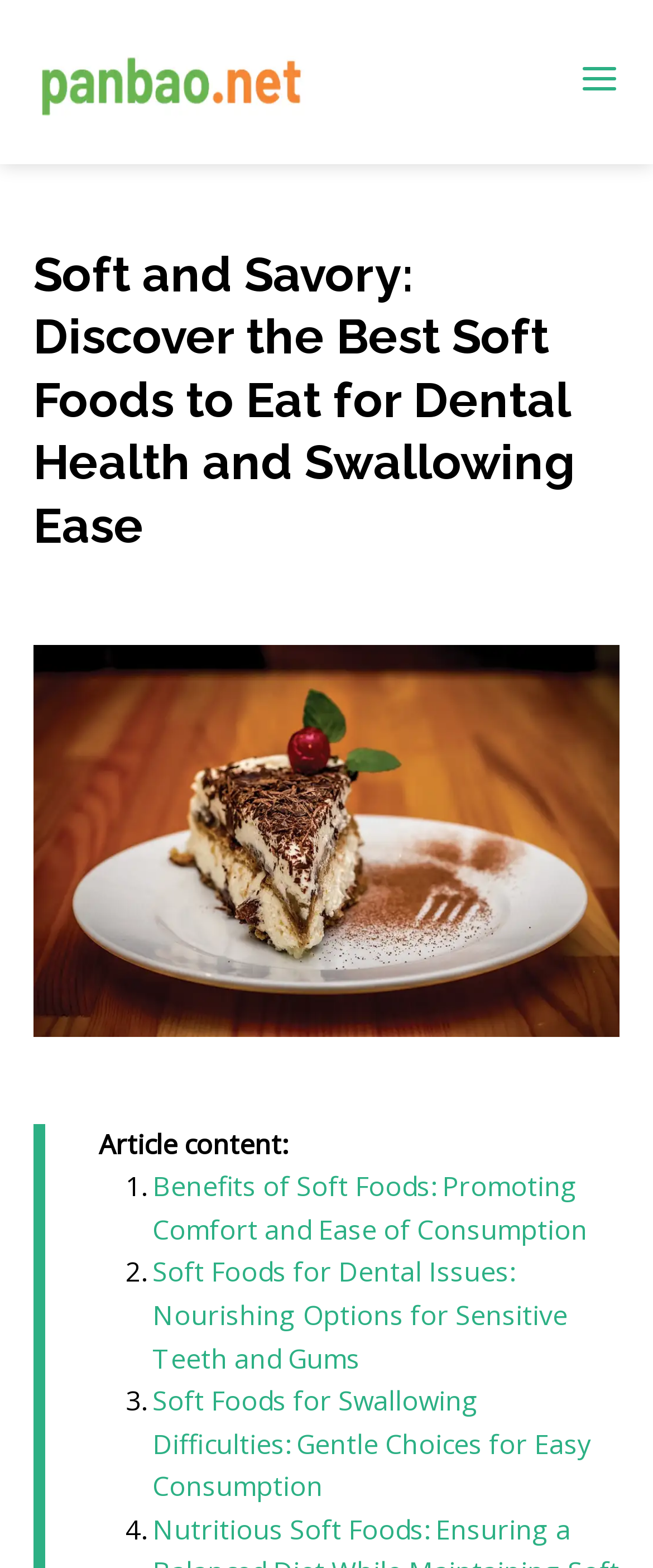What is the website's logo?
Based on the image, respond with a single word or phrase.

panbao.net